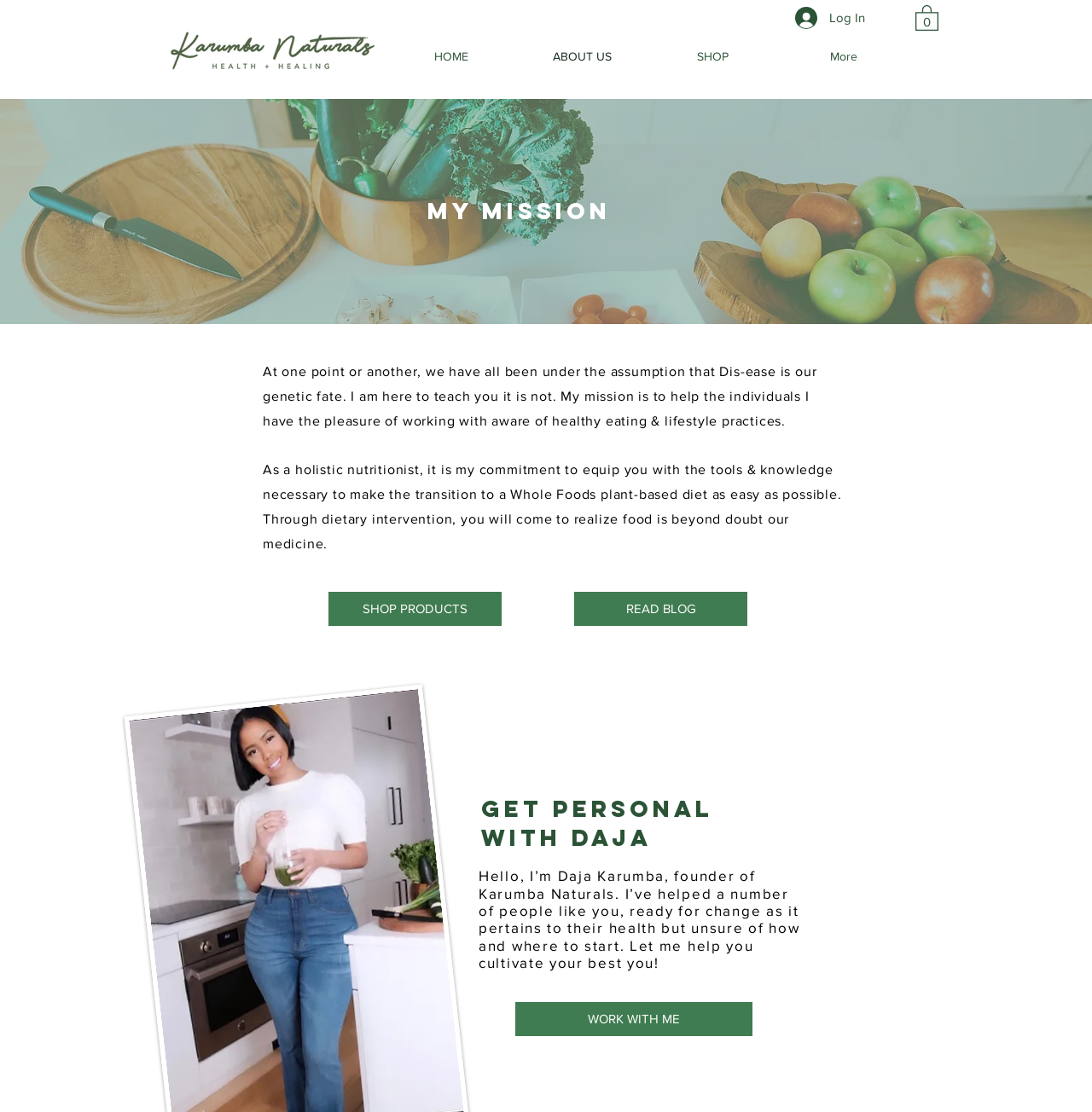Find the bounding box coordinates of the element to click in order to complete the given instruction: "View the SHOP page."

[0.593, 0.032, 0.712, 0.07]